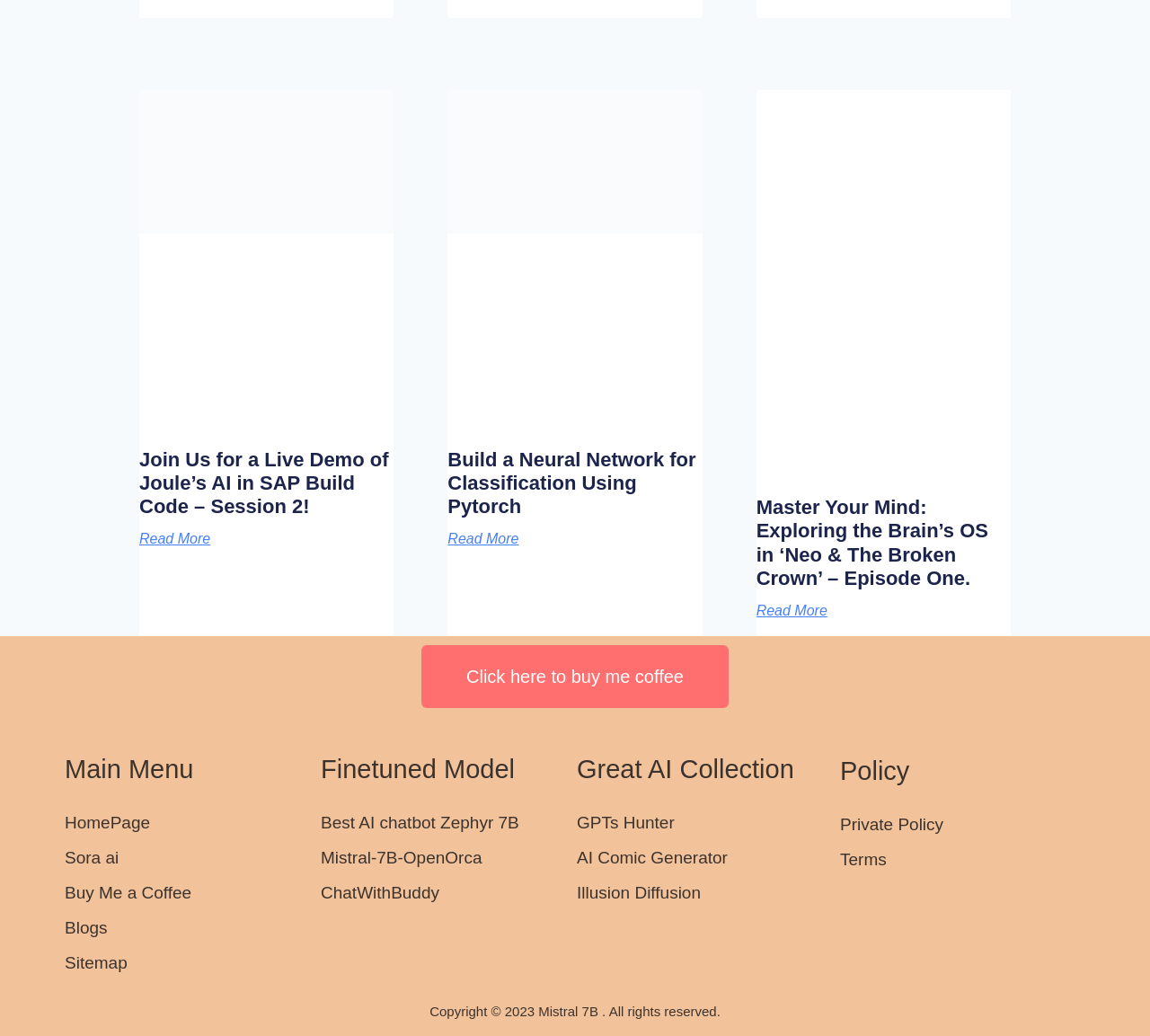What is the name of the menu item that comes after 'HomePage'?
Using the visual information, respond with a single word or phrase.

Sora ai